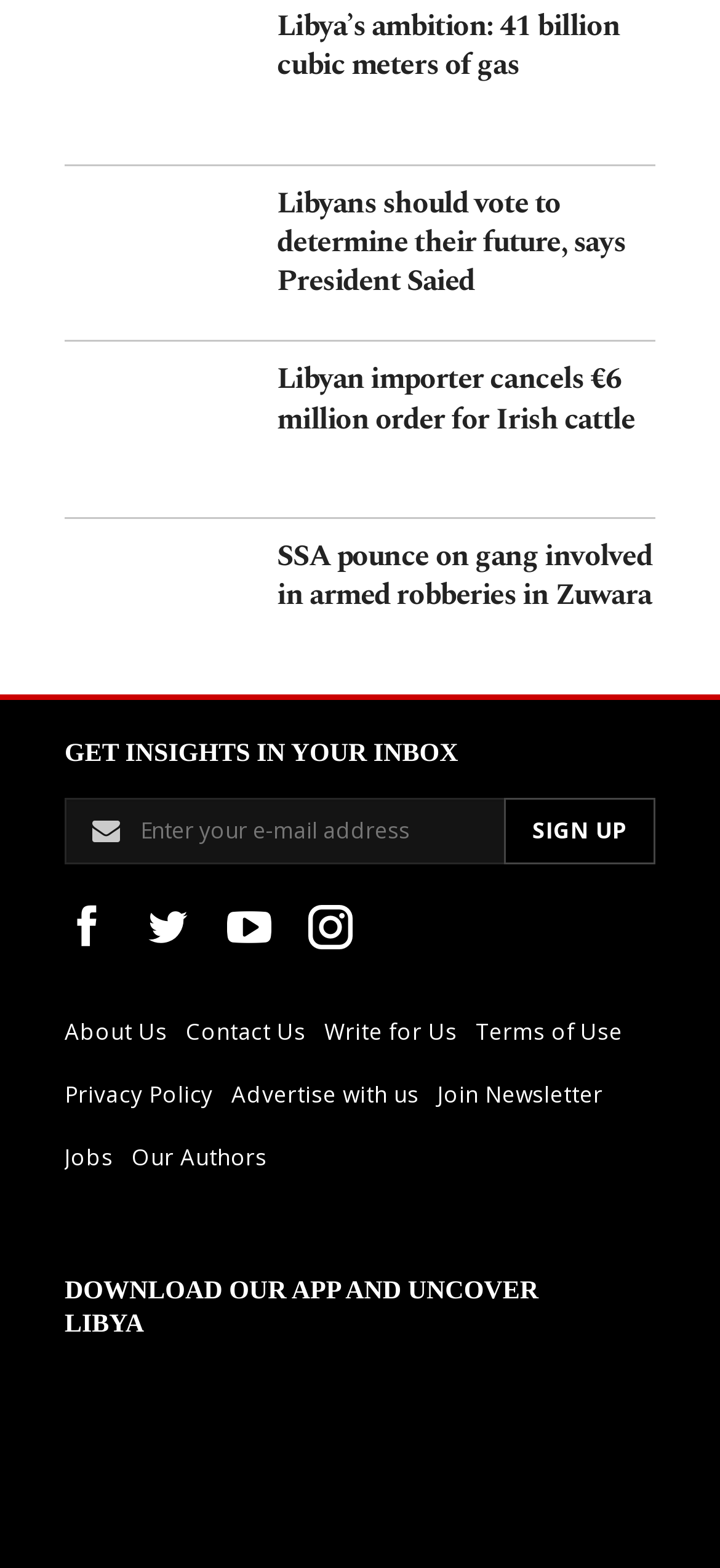Please locate the clickable area by providing the bounding box coordinates to follow this instruction: "Write for Us".

[0.451, 0.638, 0.661, 0.678]